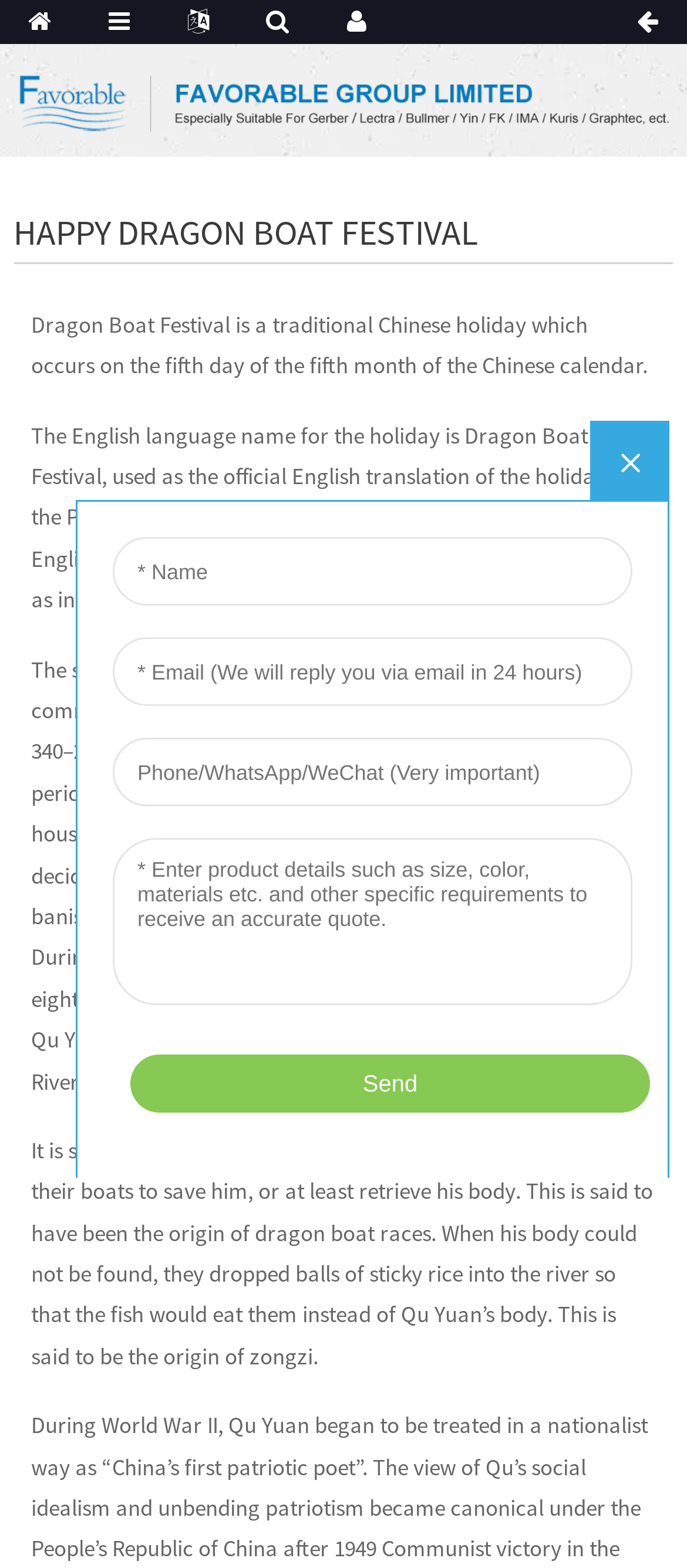Refer to the image and provide a thorough answer to this question:
What is Dragon Boat Festival?

Based on the webpage content, Dragon Boat Festival is described as a traditional Chinese holiday which occurs on the fifth day of the fifth month of the Chinese calendar. This information is provided in the first paragraph of the webpage.